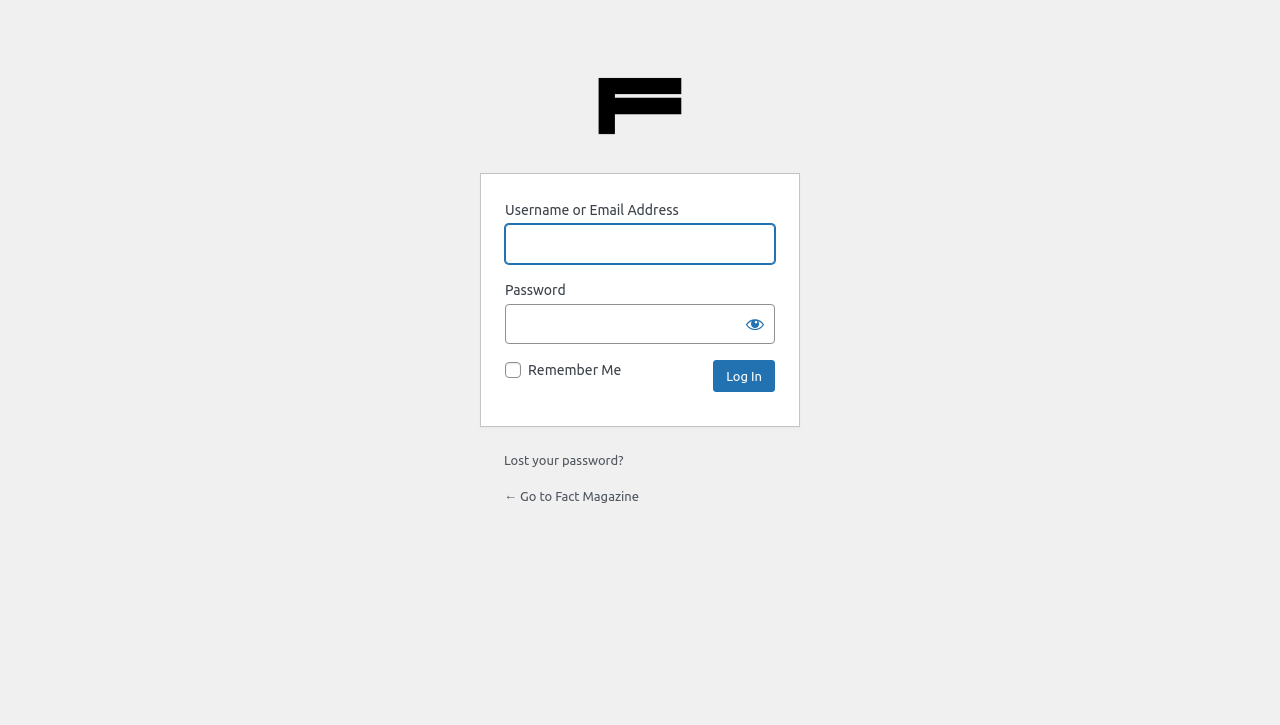What happens if the user checks the 'Remember Me' checkbox?
Using the information from the image, answer the question thoroughly.

If the user checks the 'Remember Me' checkbox, the website will likely save their login information, allowing them to automatically log in on future visits without needing to enter their username and password again.